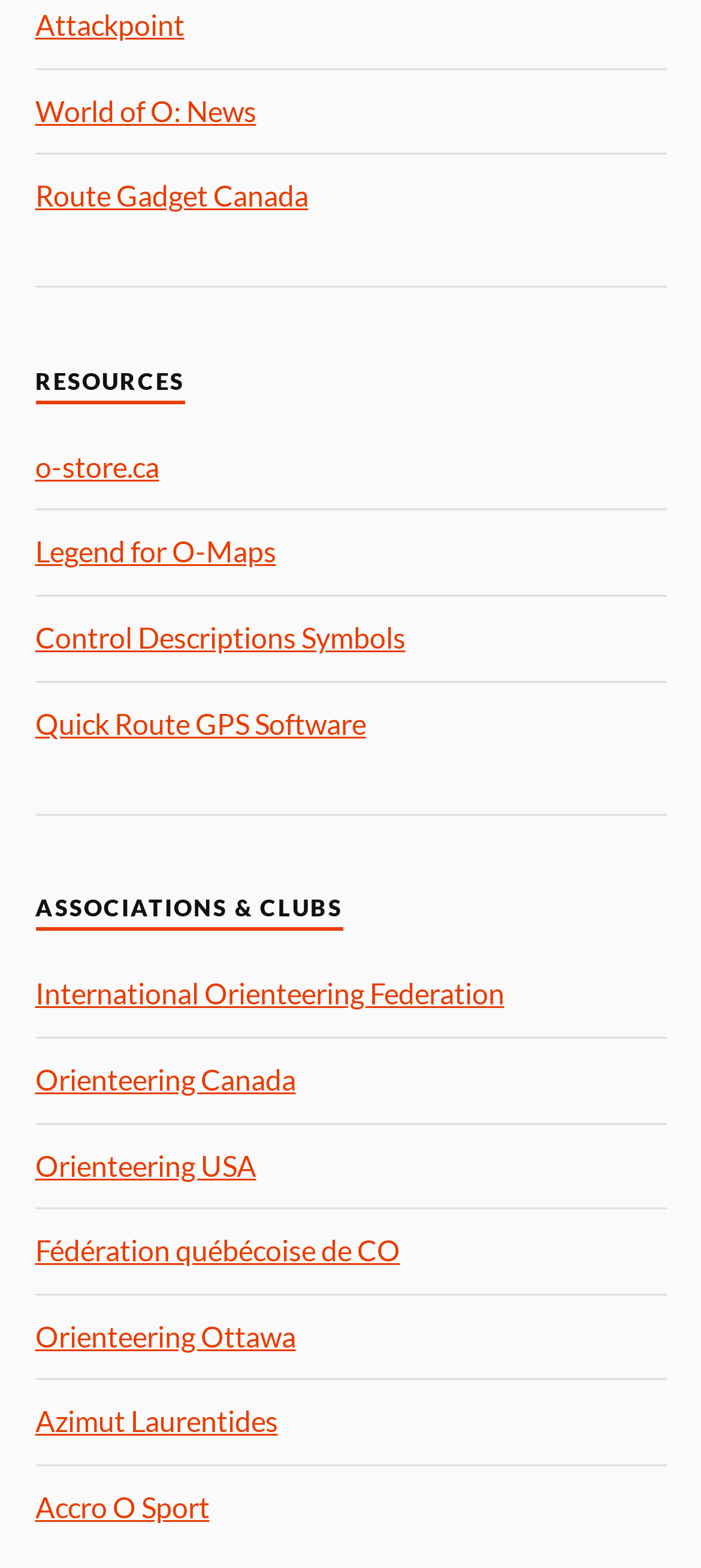Locate and provide the bounding box coordinates for the HTML element that matches this description: "footer menu".

None